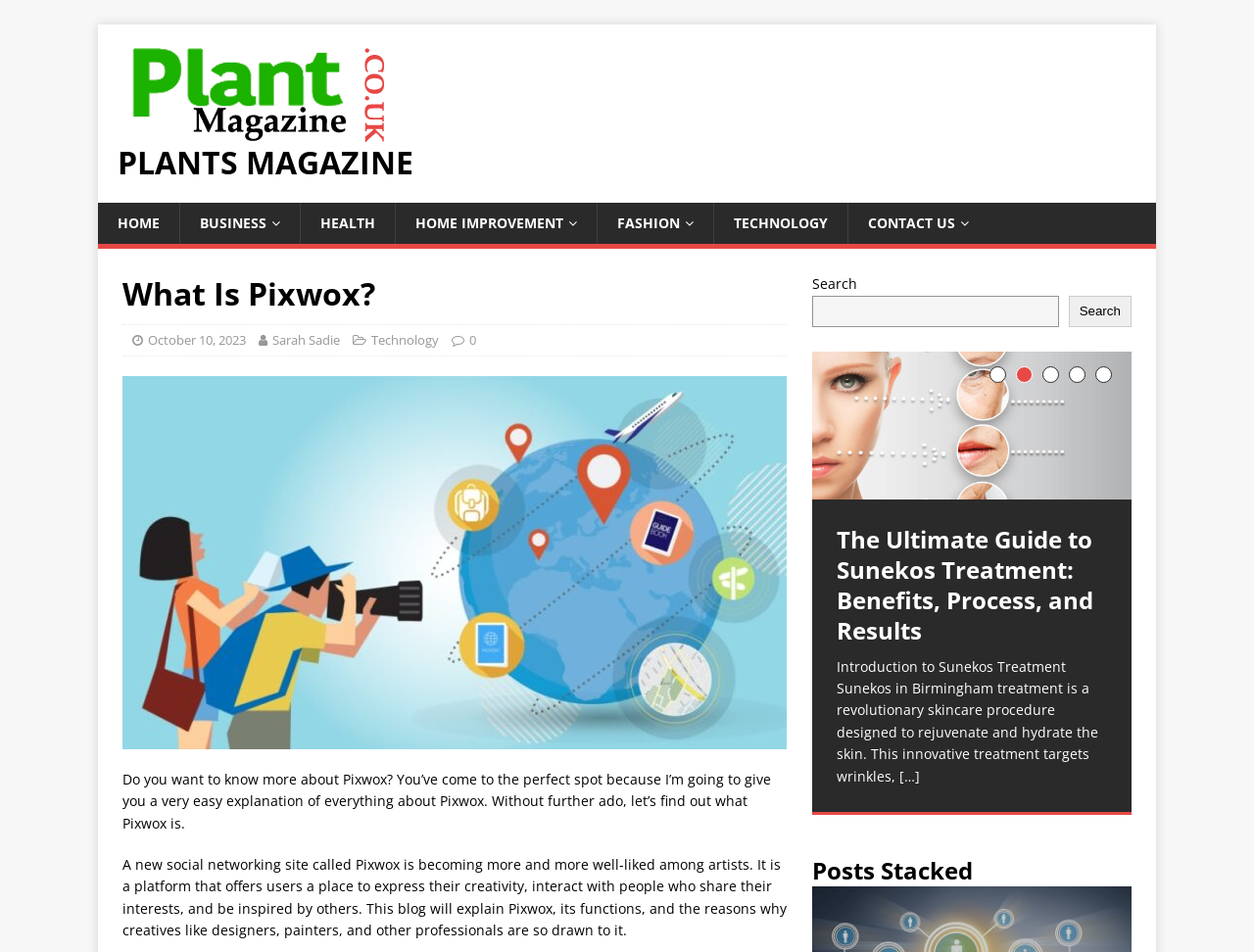What is the category of the article 'The Ultimate Guide on How to Choose the Right Grass Seed for Your Lawn'?
Answer the question with a single word or phrase by looking at the picture.

Home Improvement